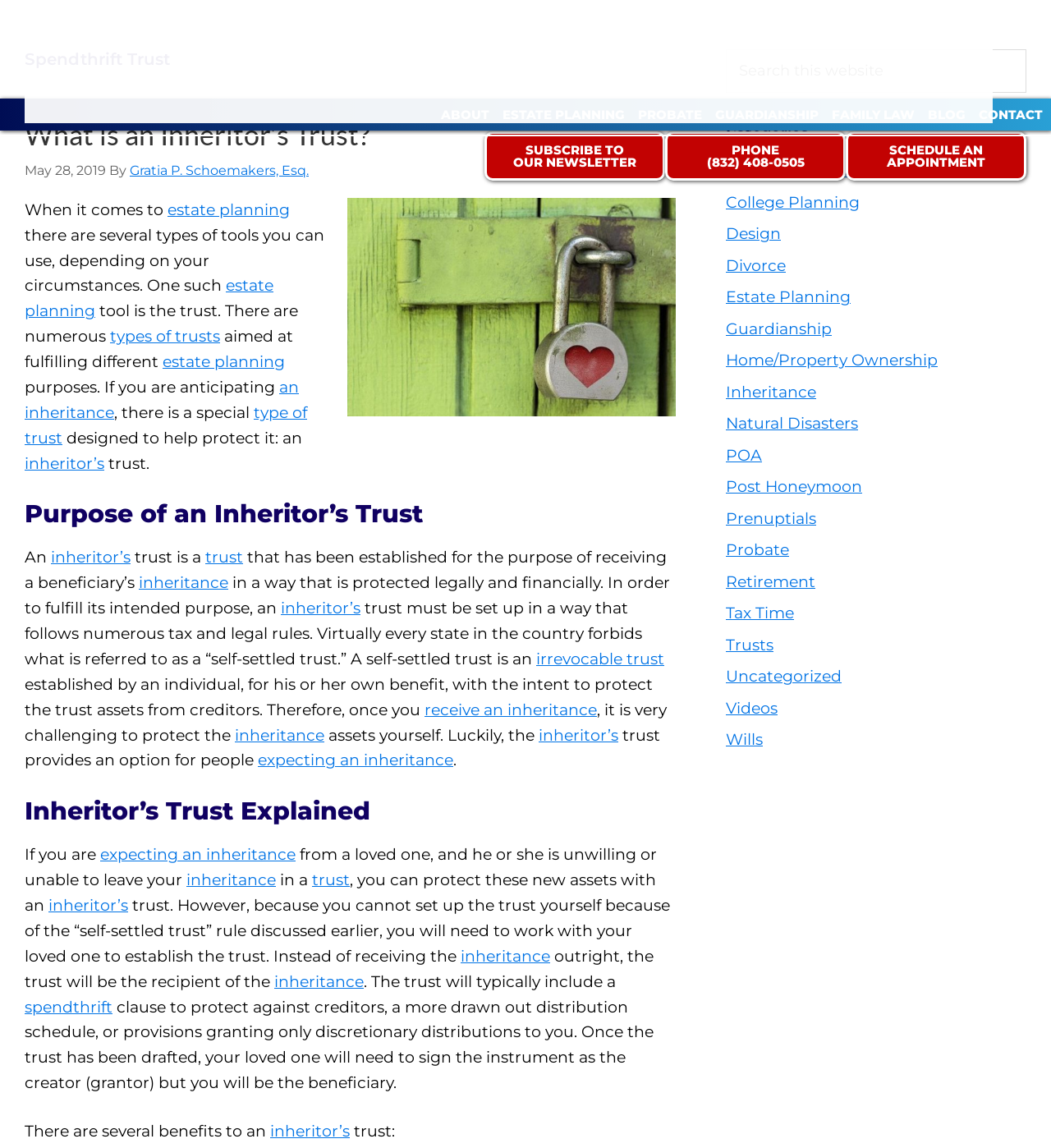Please mark the bounding box coordinates of the area that should be clicked to carry out the instruction: "Click the 'Gratia P. Schoemakers, Esq.' link".

[0.123, 0.141, 0.294, 0.155]